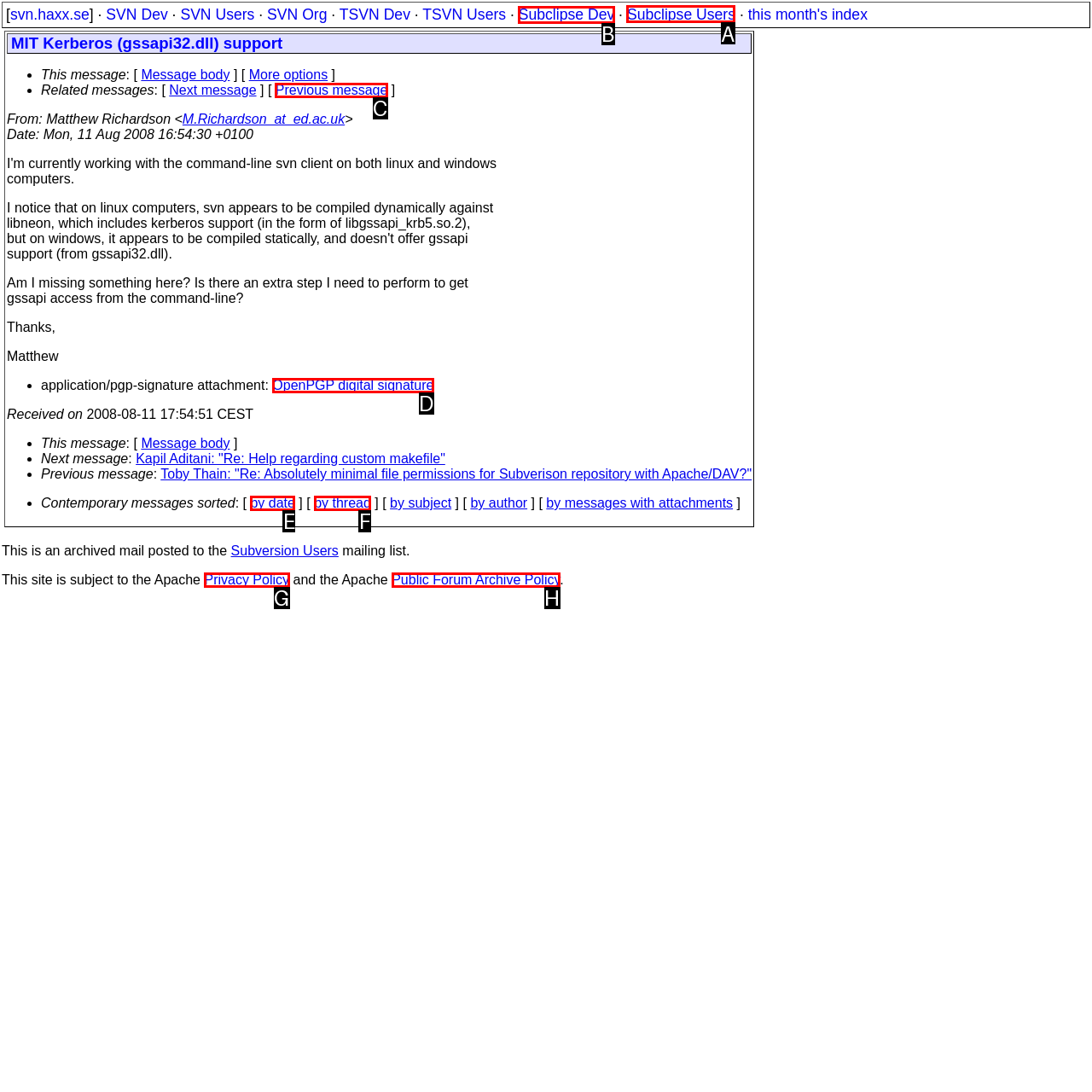From the given options, choose the one to complete the task: Login to members portal
Indicate the letter of the correct option.

None